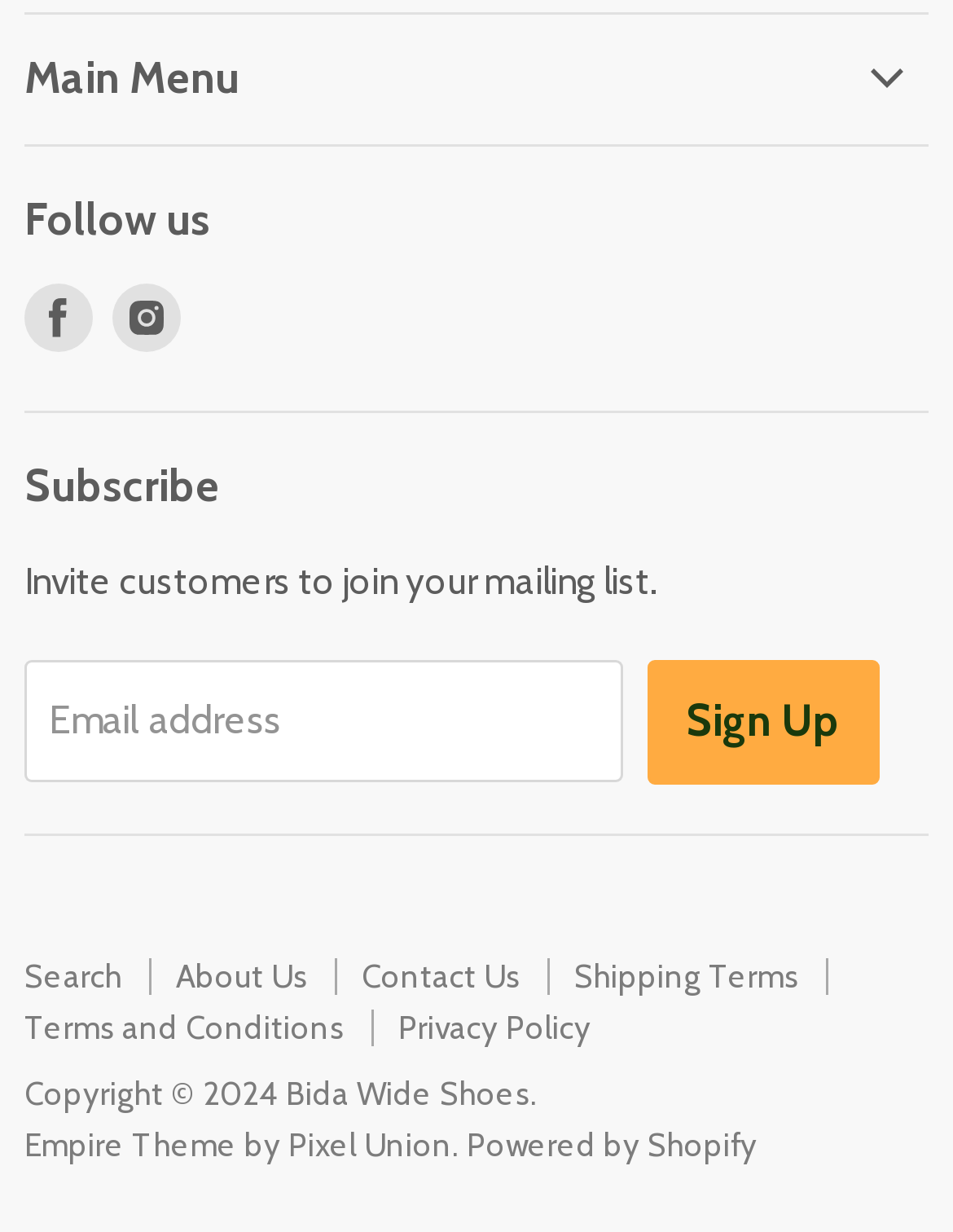Could you specify the bounding box coordinates for the clickable section to complete the following instruction: "Search the website"?

[0.026, 0.016, 0.141, 0.052]